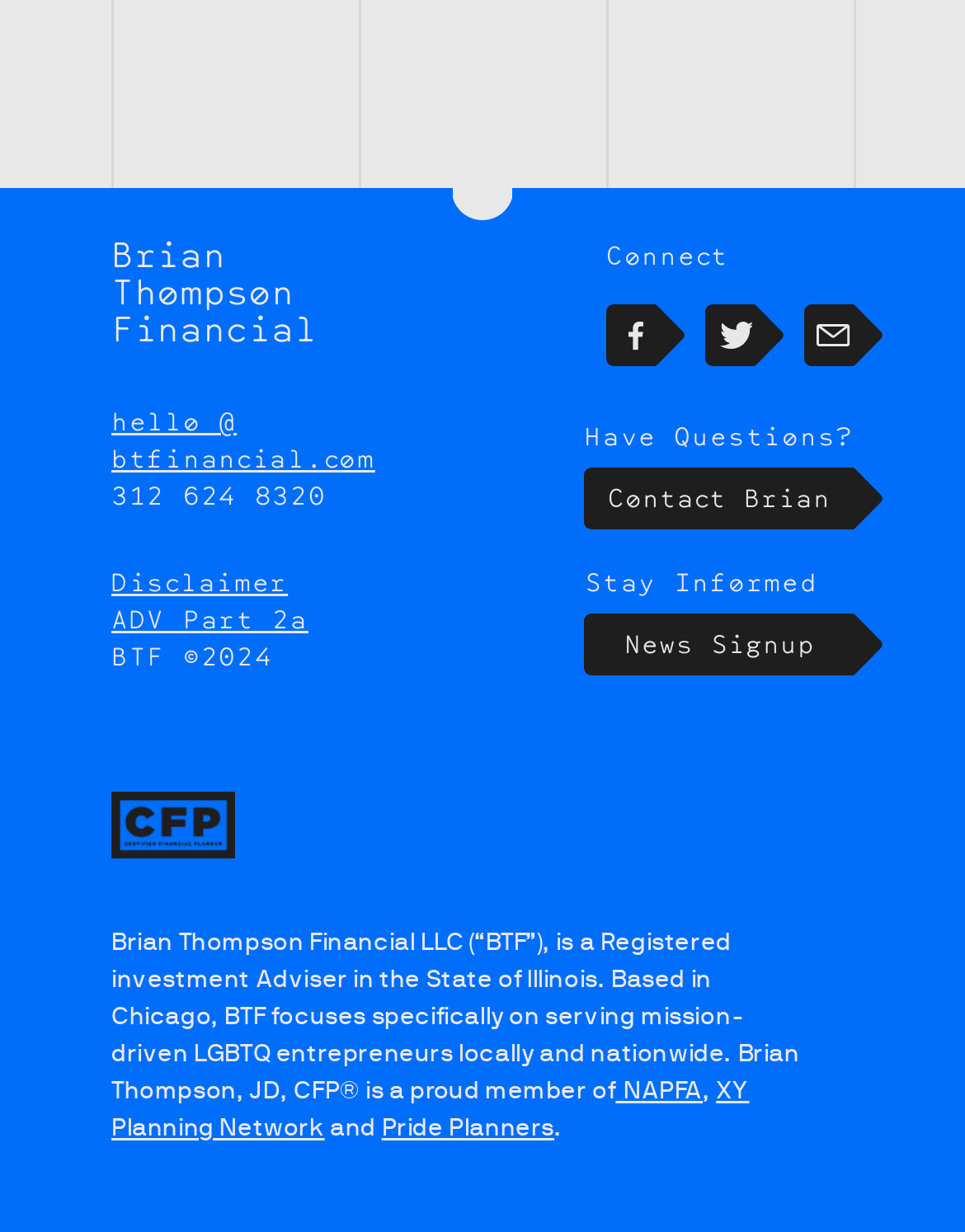Using the information in the image, give a comprehensive answer to the question: 
What is the phone number of the company?

The phone number of the company can be found in the StaticText element with the text '312 624 8320' located below the company's name, which is likely to be the contact information of the company.